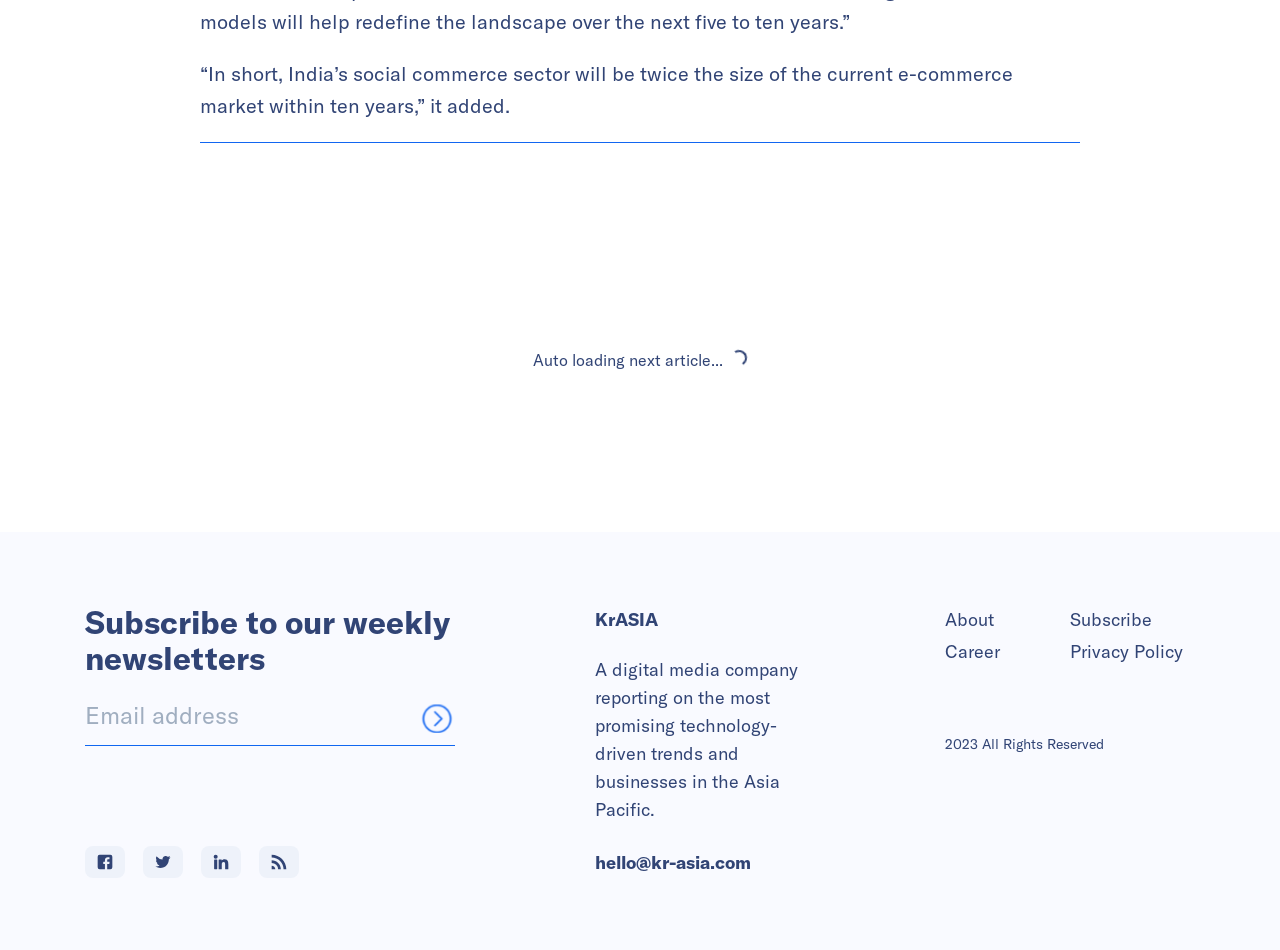Determine the bounding box coordinates of the UI element described below. Use the format (top-left x, top-left y, bottom-right x, bottom-right y) with floating point numbers between 0 and 1: aria-label="Email" name="email" placeholder="Email address"

[0.066, 0.738, 0.355, 0.785]